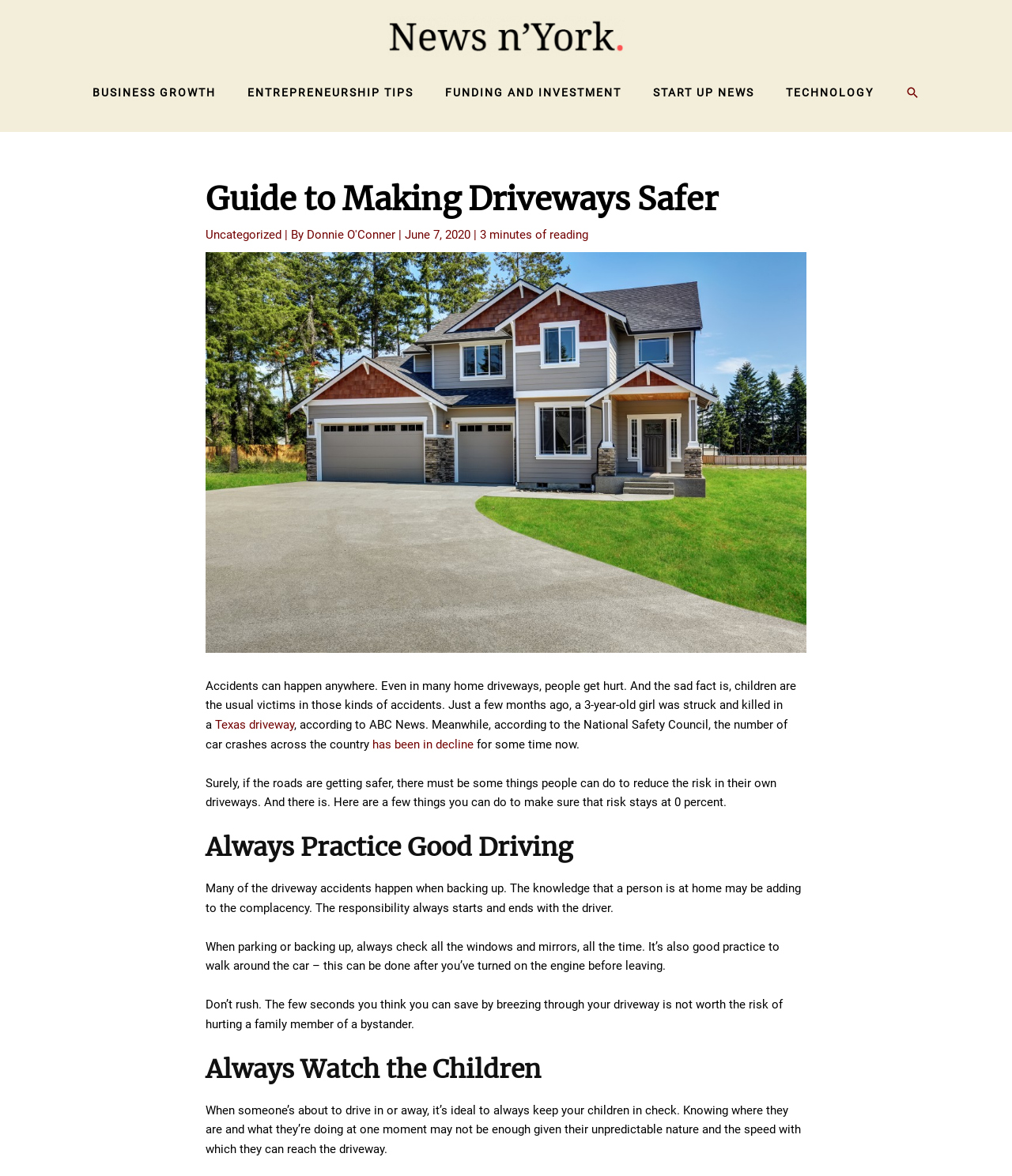Provide the text content of the webpage's main heading.

Guide to Making Driveways Safer